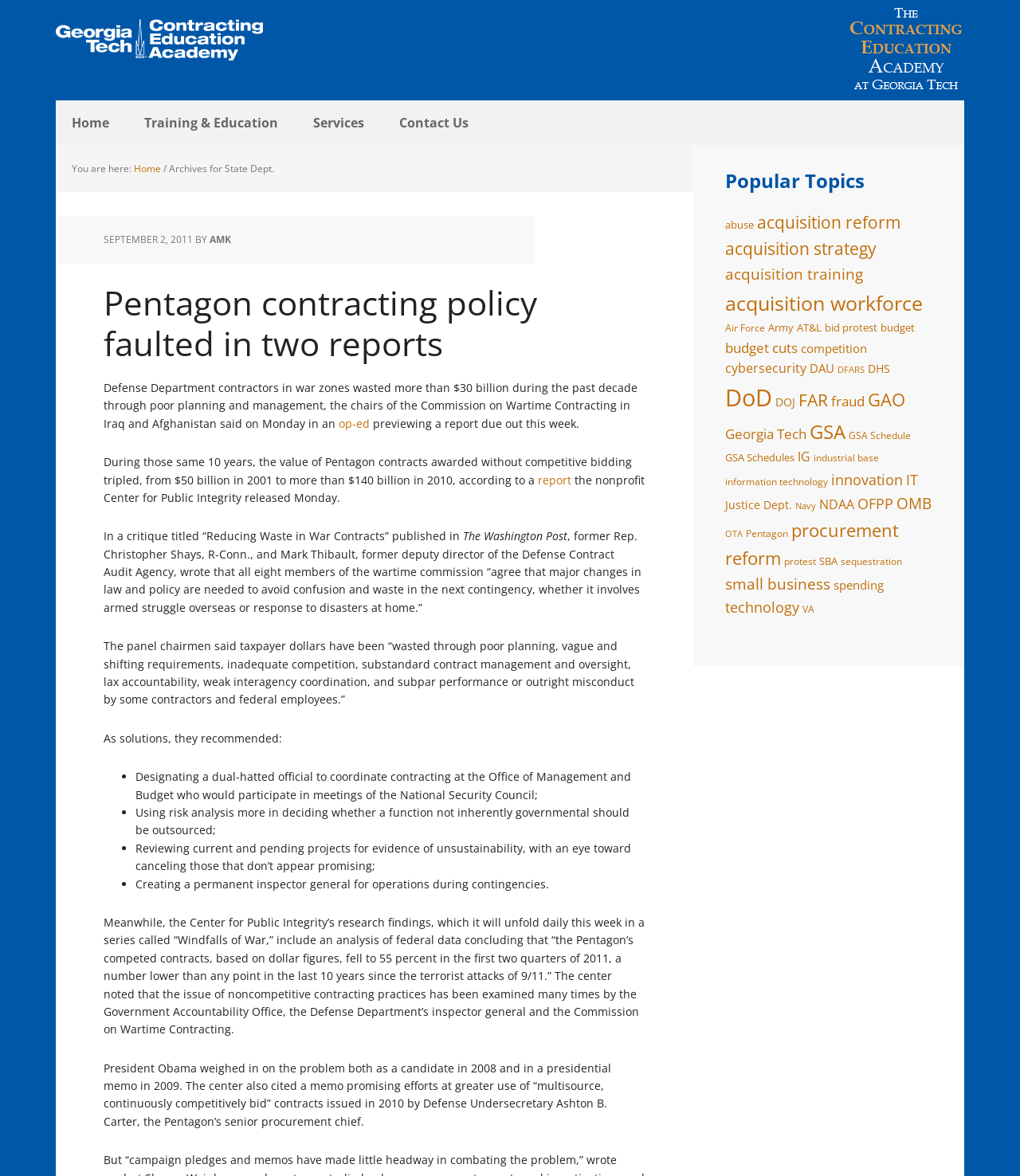How many items are related to 'acquisition workforce'?
Make sure to answer the question with a detailed and comprehensive explanation.

The number of items related to 'acquisition workforce' can be found in the sidebar, which lists 'acquisition workforce (603 items)' as one of the popular topics.